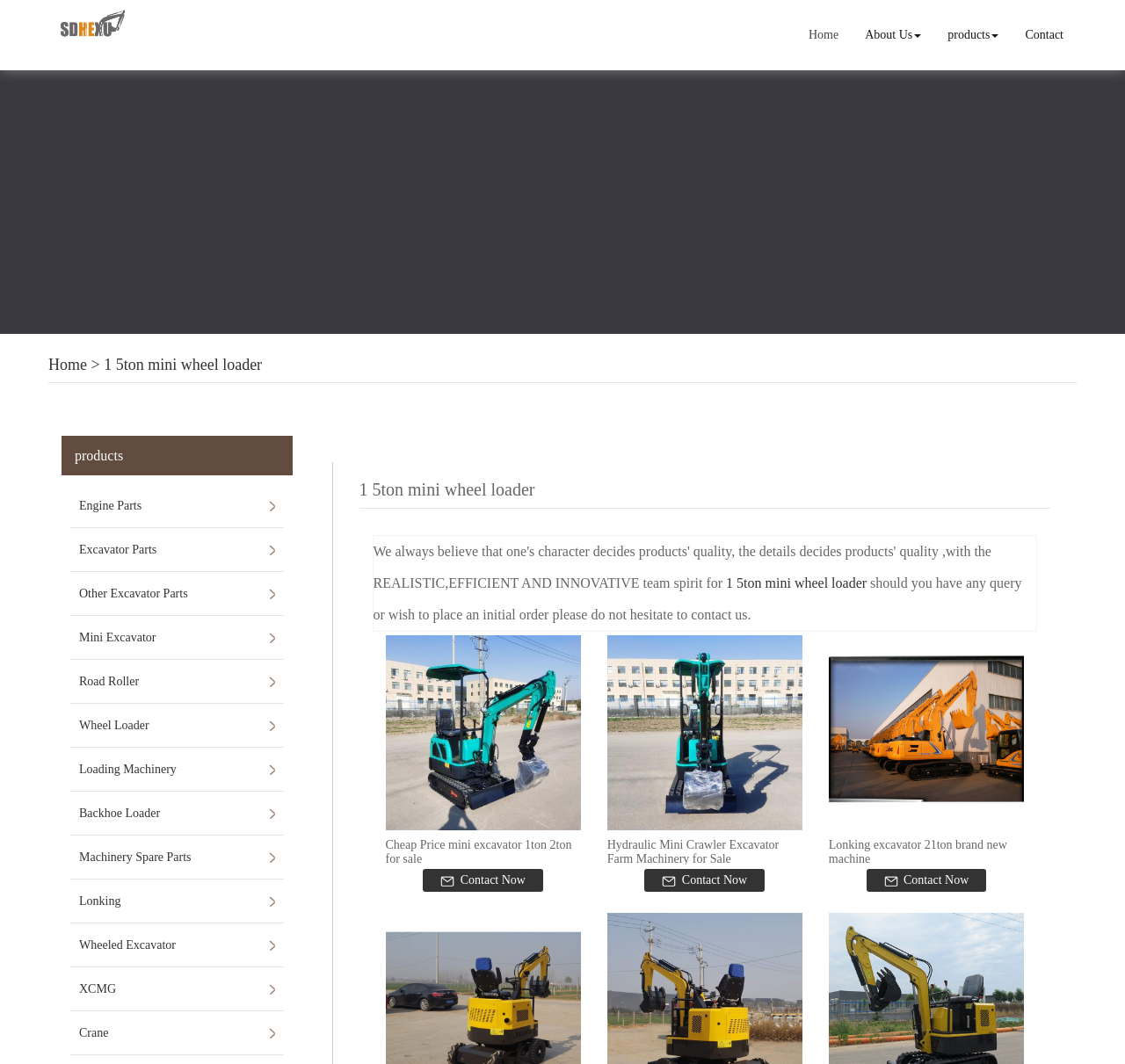Extract the bounding box for the UI element that matches this description: "Other Excavator Parts".

[0.07, 0.538, 0.244, 0.578]